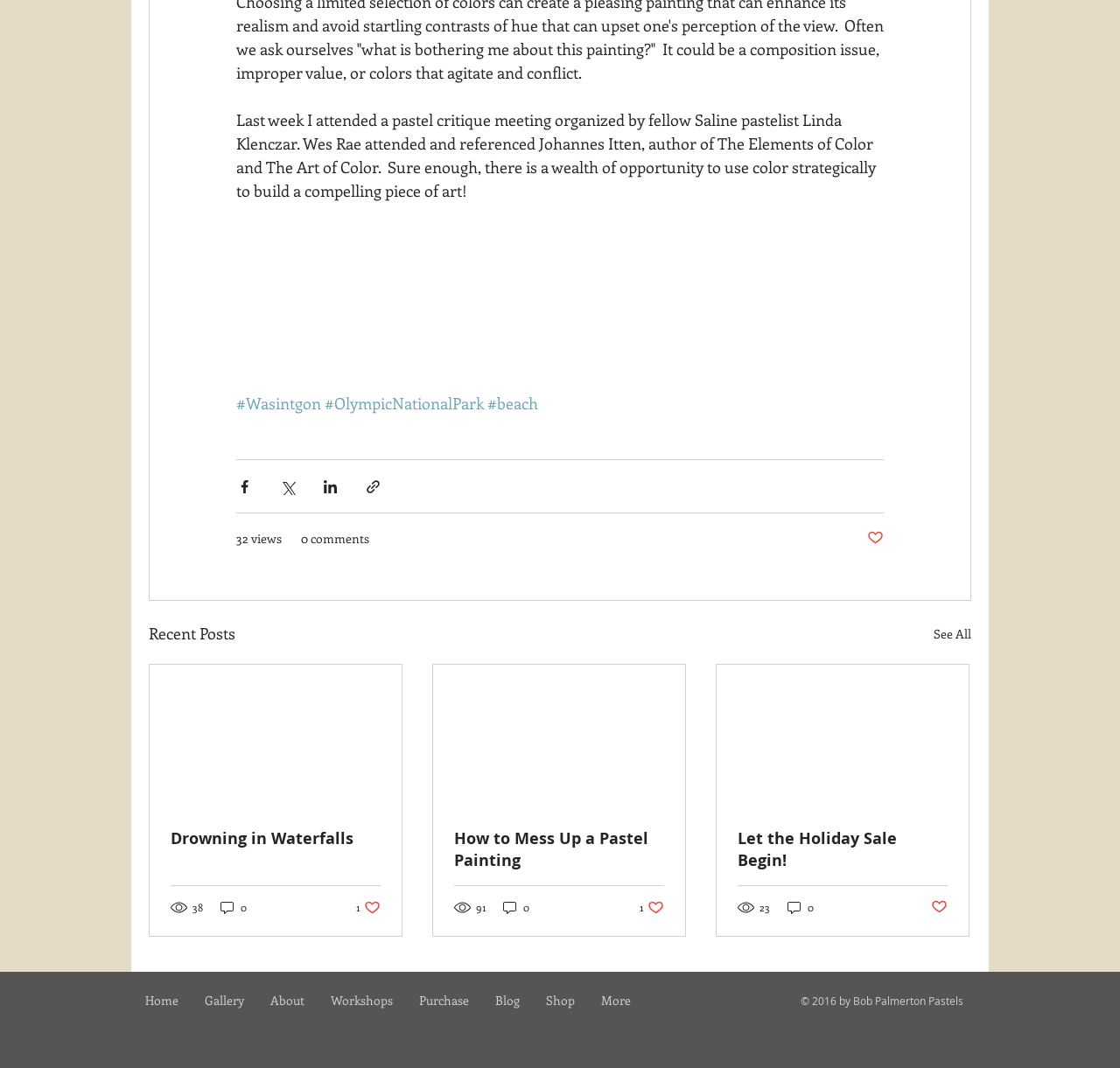Locate the bounding box coordinates of the area that needs to be clicked to fulfill the following instruction: "Read the article 'Drowning in Waterfalls'". The coordinates should be in the format of four float numbers between 0 and 1, namely [left, top, right, bottom].

[0.152, 0.775, 0.34, 0.796]